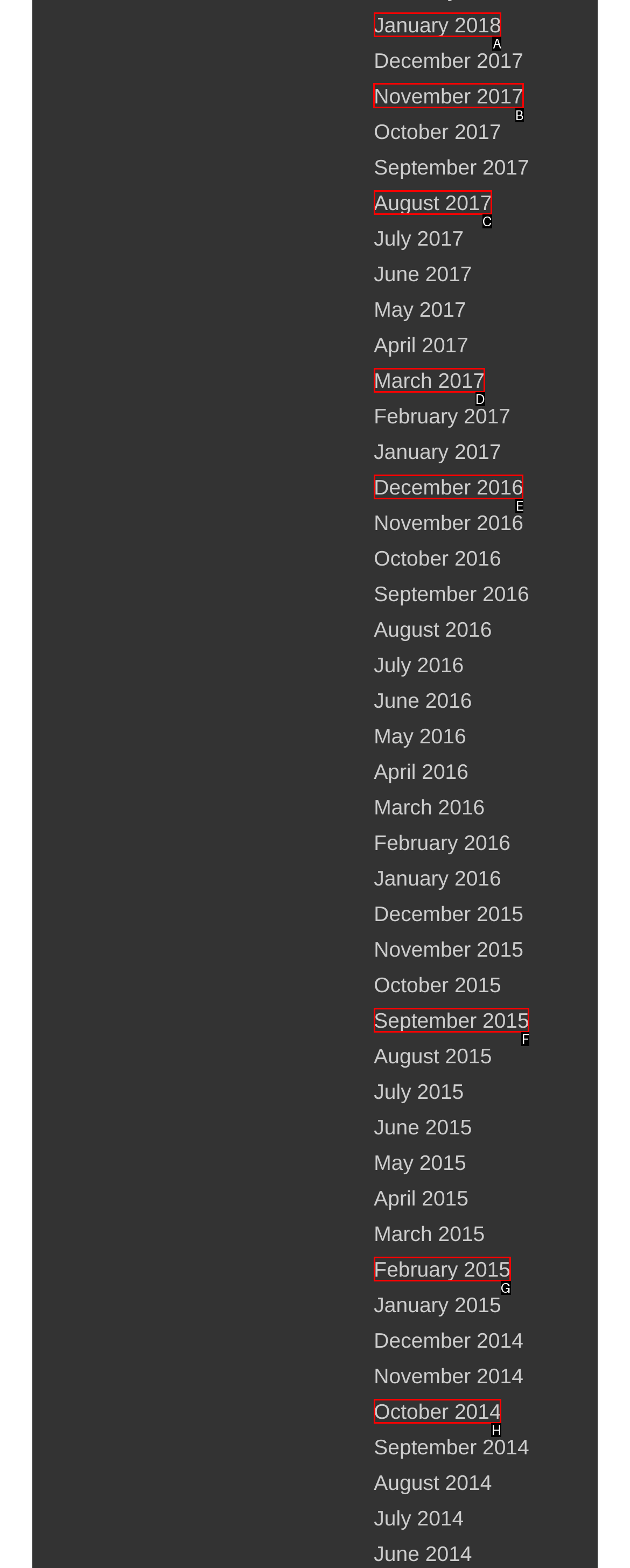Select the appropriate HTML element that needs to be clicked to finish the task: Explore November 2017 archives
Reply with the letter of the chosen option.

B